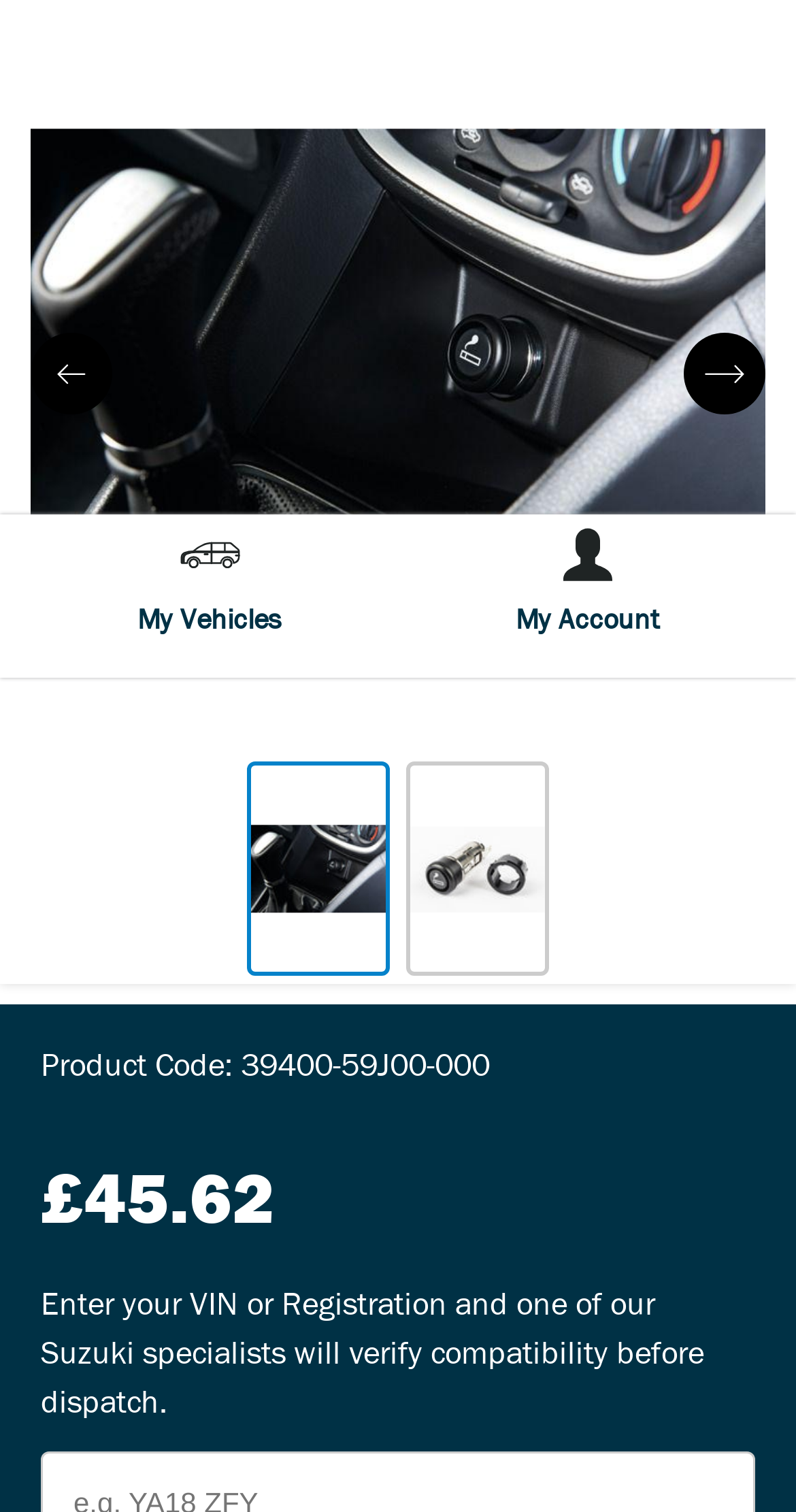Using the provided description Previous, find the bounding box coordinates for the UI element. Provide the coordinates in (top-left x, top-left y, bottom-right x, bottom-right y) format, ensuring all values are between 0 and 1.

[0.038, 0.22, 0.141, 0.274]